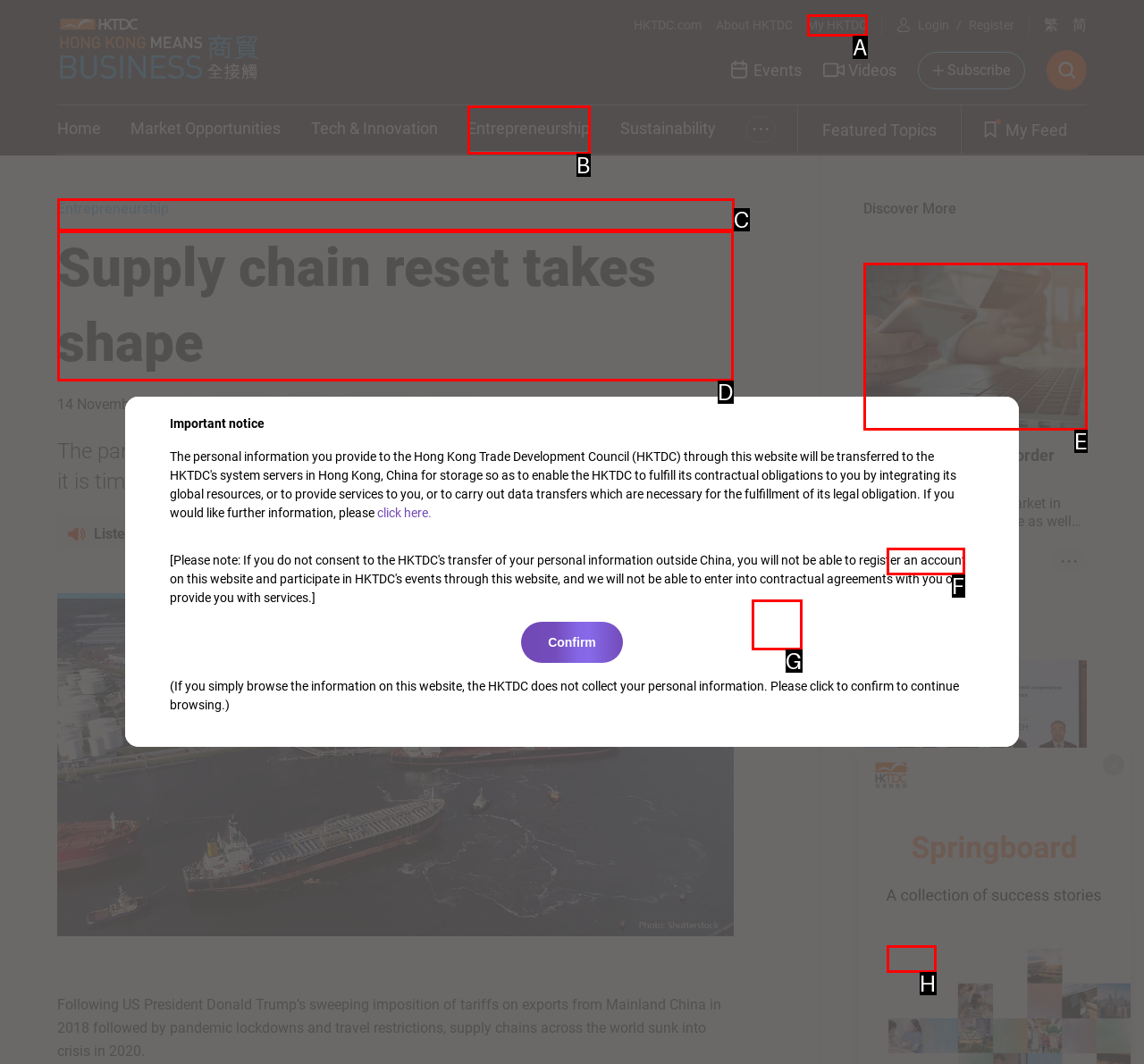Pick the right letter to click to achieve the task: Read more about 'Supply chain reset takes shape'
Answer with the letter of the correct option directly.

D